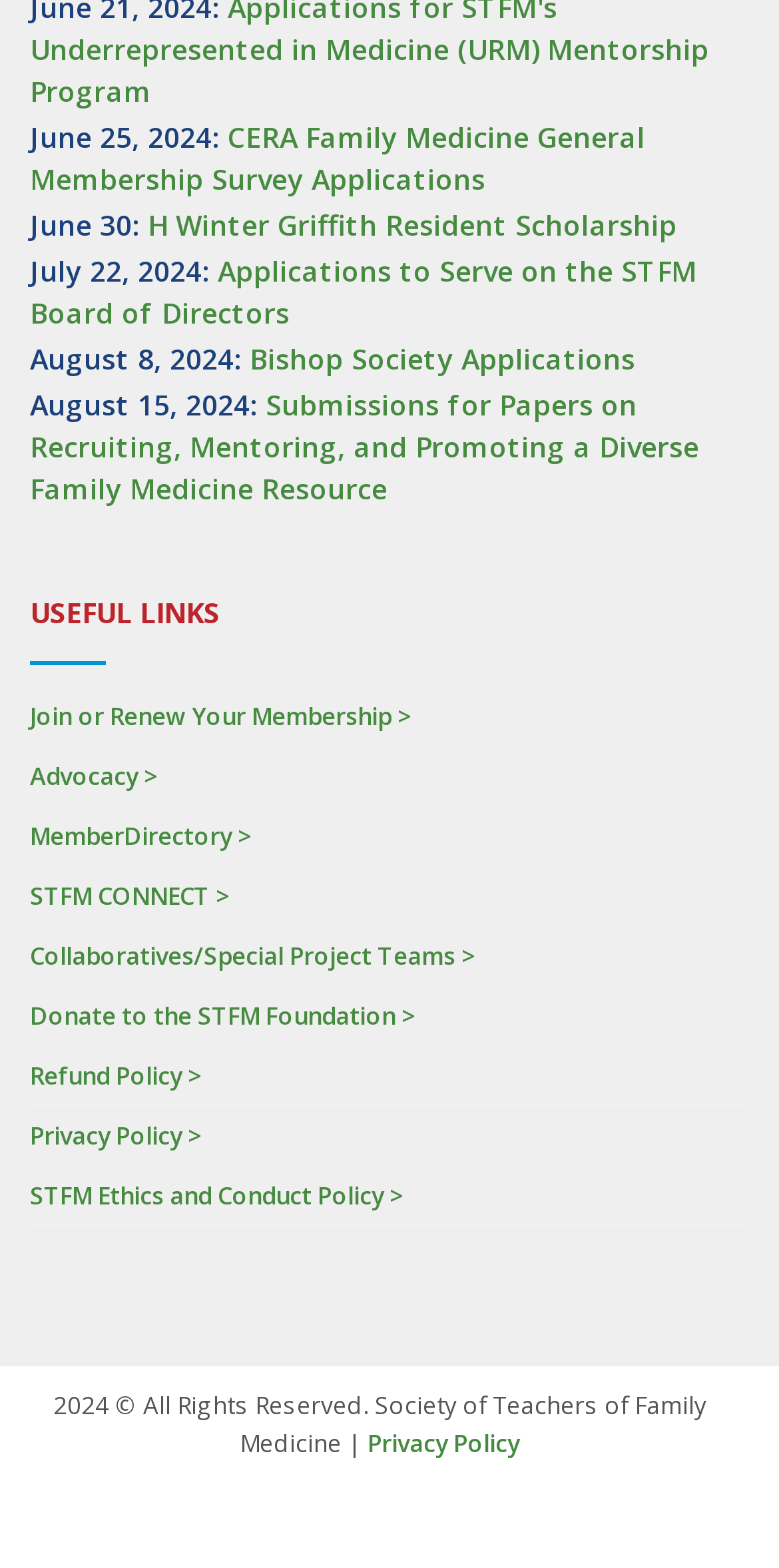Identify the bounding box coordinates of the region that needs to be clicked to carry out this instruction: "Apply for H Winter Griffith Resident Scholarship". Provide these coordinates as four float numbers ranging from 0 to 1, i.e., [left, top, right, bottom].

[0.19, 0.131, 0.869, 0.156]